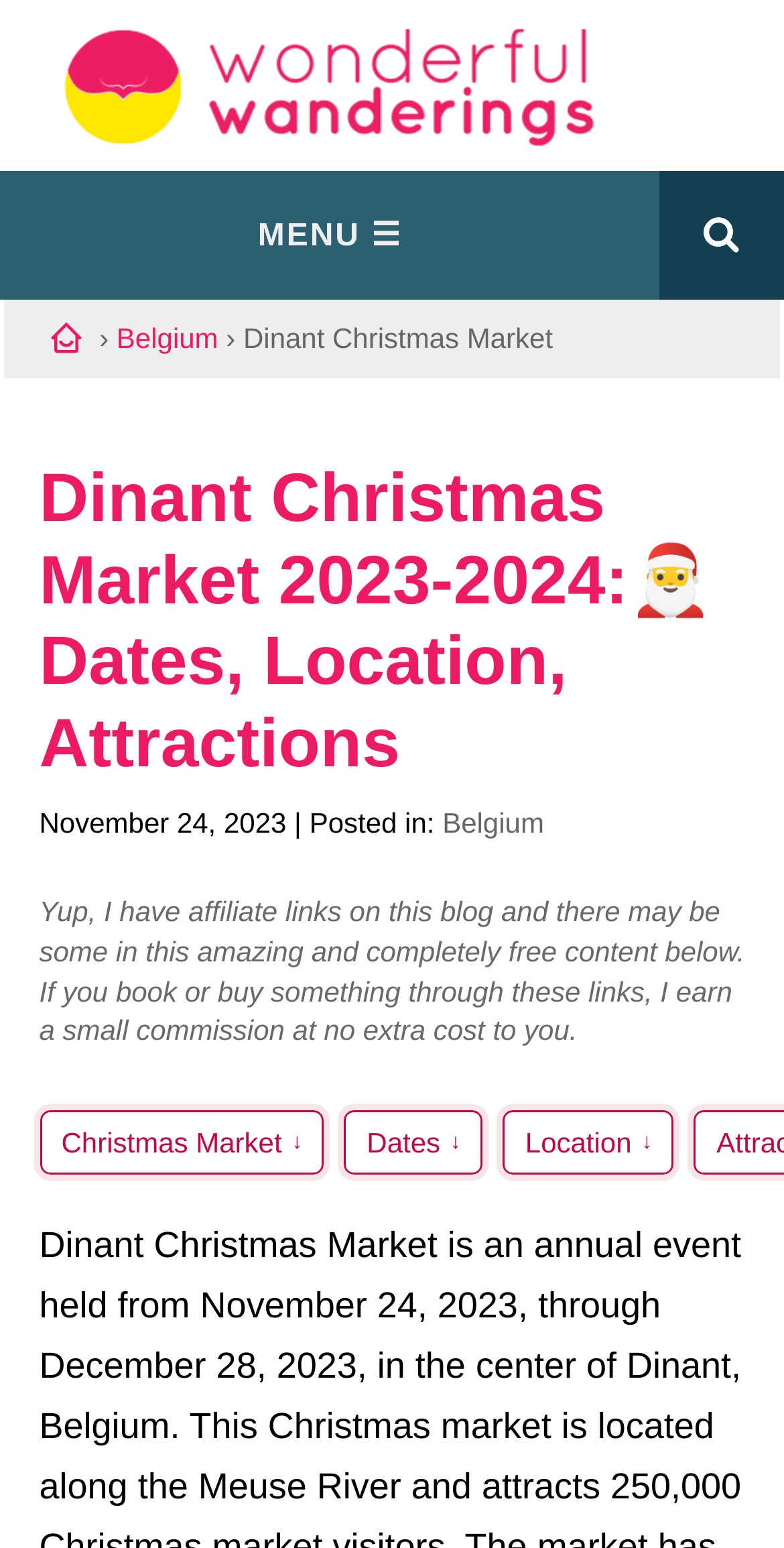Identify the first-level heading on the webpage and generate its text content.

Dinant Christmas Market 2023-2024:🎅 Dates, Location, Attractions